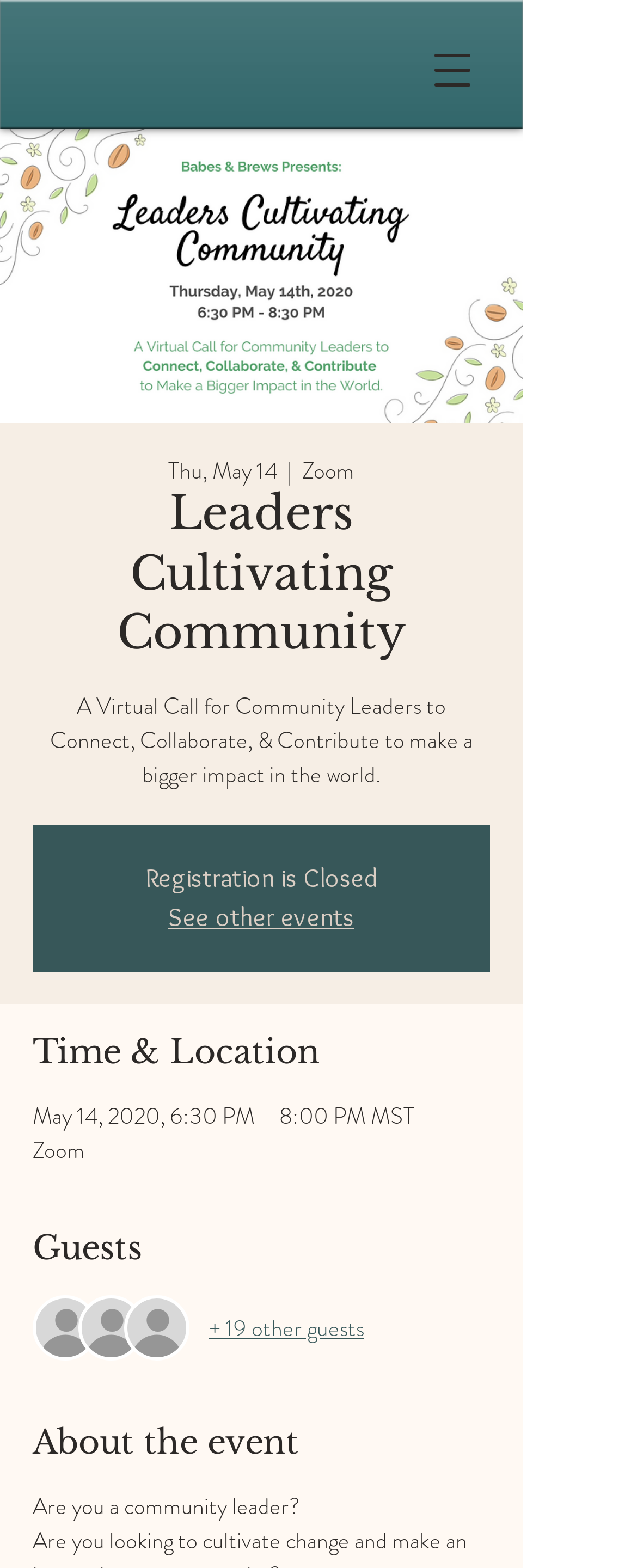Is registration still open?
Using the image as a reference, give an elaborate response to the question.

I found that registration is closed by looking at the event description, where it says 'Registration is Closed'.